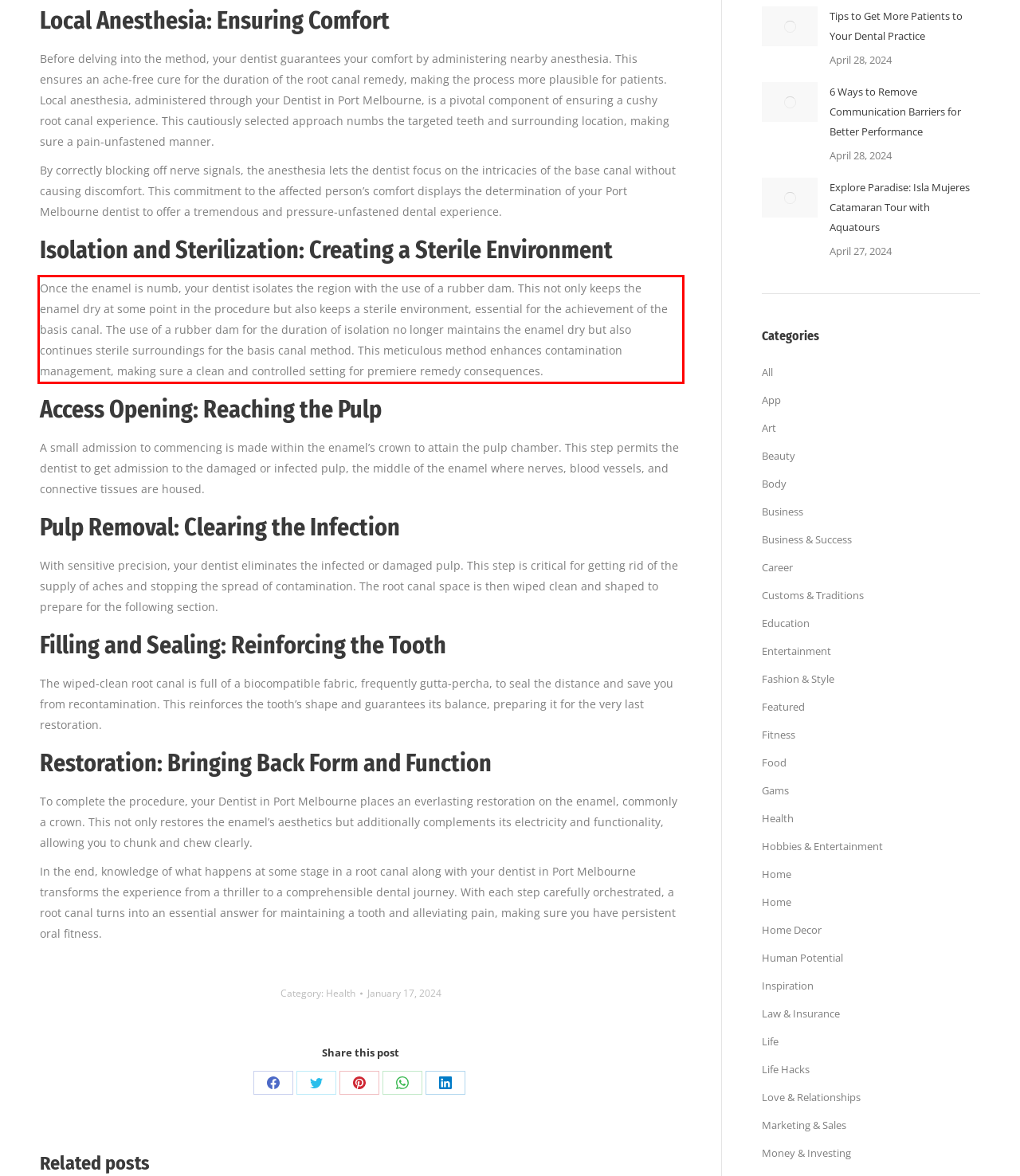Identify the text within the red bounding box on the webpage screenshot and generate the extracted text content.

Once the enamel is numb, your dentist isolates the region with the use of a rubber dam. This not only keeps the enamel dry at some point in the procedure but also keeps a sterile environment, essential for the achievement of the basis canal. The use of a rubber dam for the duration of isolation no longer maintains the enamel dry but also continues sterile surroundings for the basis canal method. This meticulous method enhances contamination management, making sure a clean and controlled setting for premiere remedy consequences.